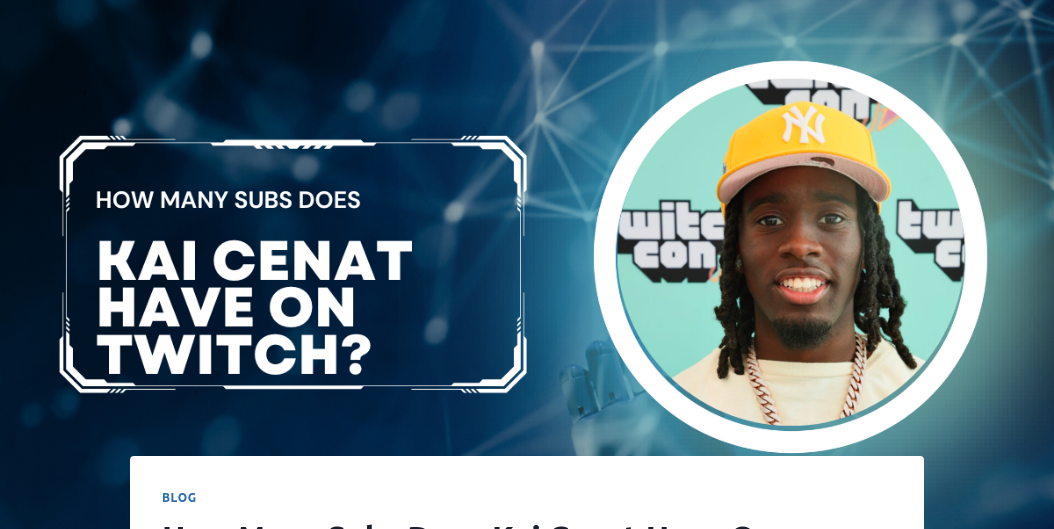Describe all the aspects of the image extensively.

The image serves as a captivating header for an article titled "How Many Subs Does Kai Cenat Have On Twitch?" It features a vibrant blue background, suggesting a digital or tech-oriented theme, which aligns with the world of online streaming. Prominently displayed is the title in bold lettering, drawing attention to the subject—Kai Cenat, a well-known Twitch streamer, whose engaging personality has garnered a substantial following. 

To the right, there is a circular portrait of Kai Cenat himself, showcasing his trademark style, including a yellow baseball cap and a friendly smile, reflecting his charisma and connection with fans. The overall design not only highlights the intriguing question of his subscriber count but also sets the tone for an exploration into the success of this dynamic content creator. Below the main title, a subtle label indicating the blog format suggests that the article will provide an in-depth analysis of Cenat's impact on the Twitch platform and the community surrounding him.